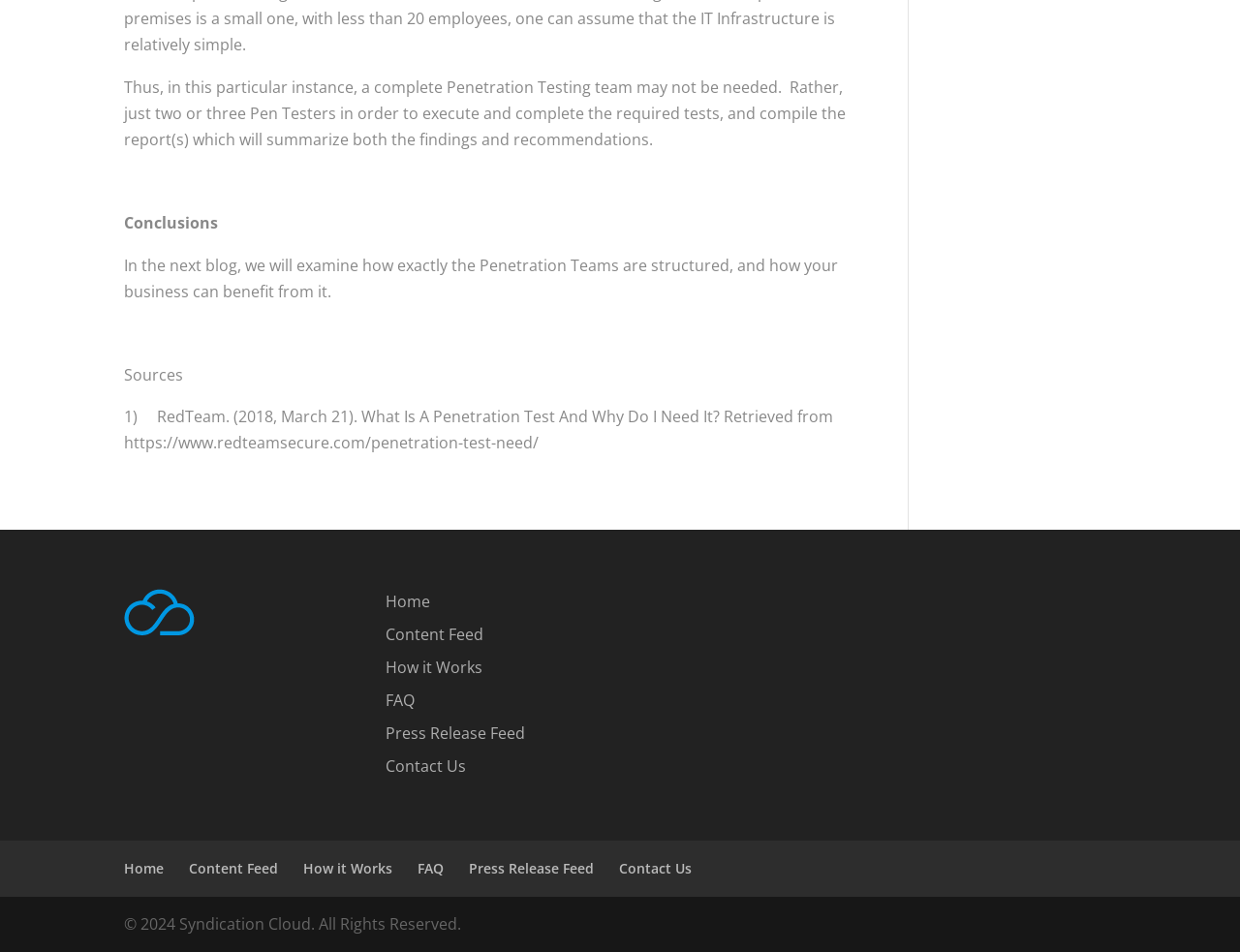Provide the bounding box coordinates for the specified HTML element described in this description: "Contact Us". The coordinates should be four float numbers ranging from 0 to 1, in the format [left, top, right, bottom].

[0.499, 0.903, 0.558, 0.922]